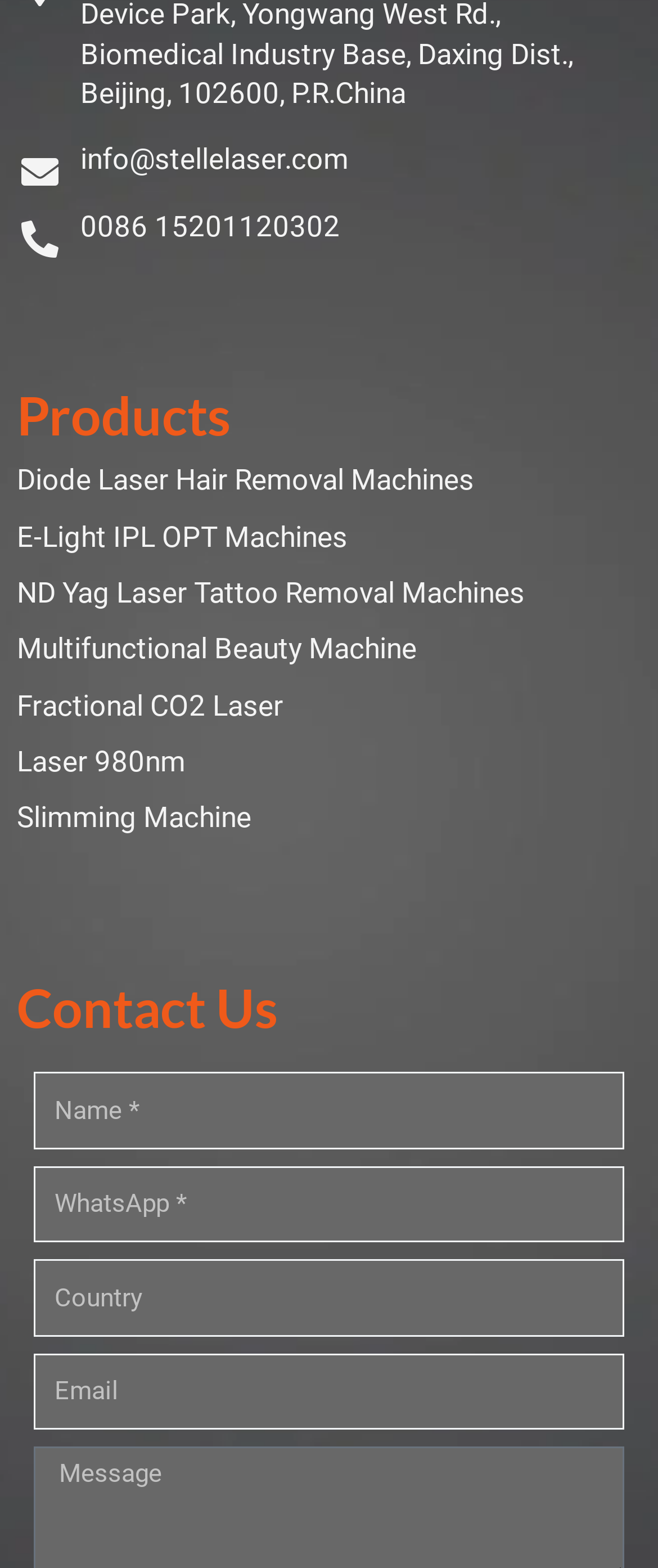What is the position of the 'Contact Us' heading?
Answer the question with just one word or phrase using the image.

Below the products list